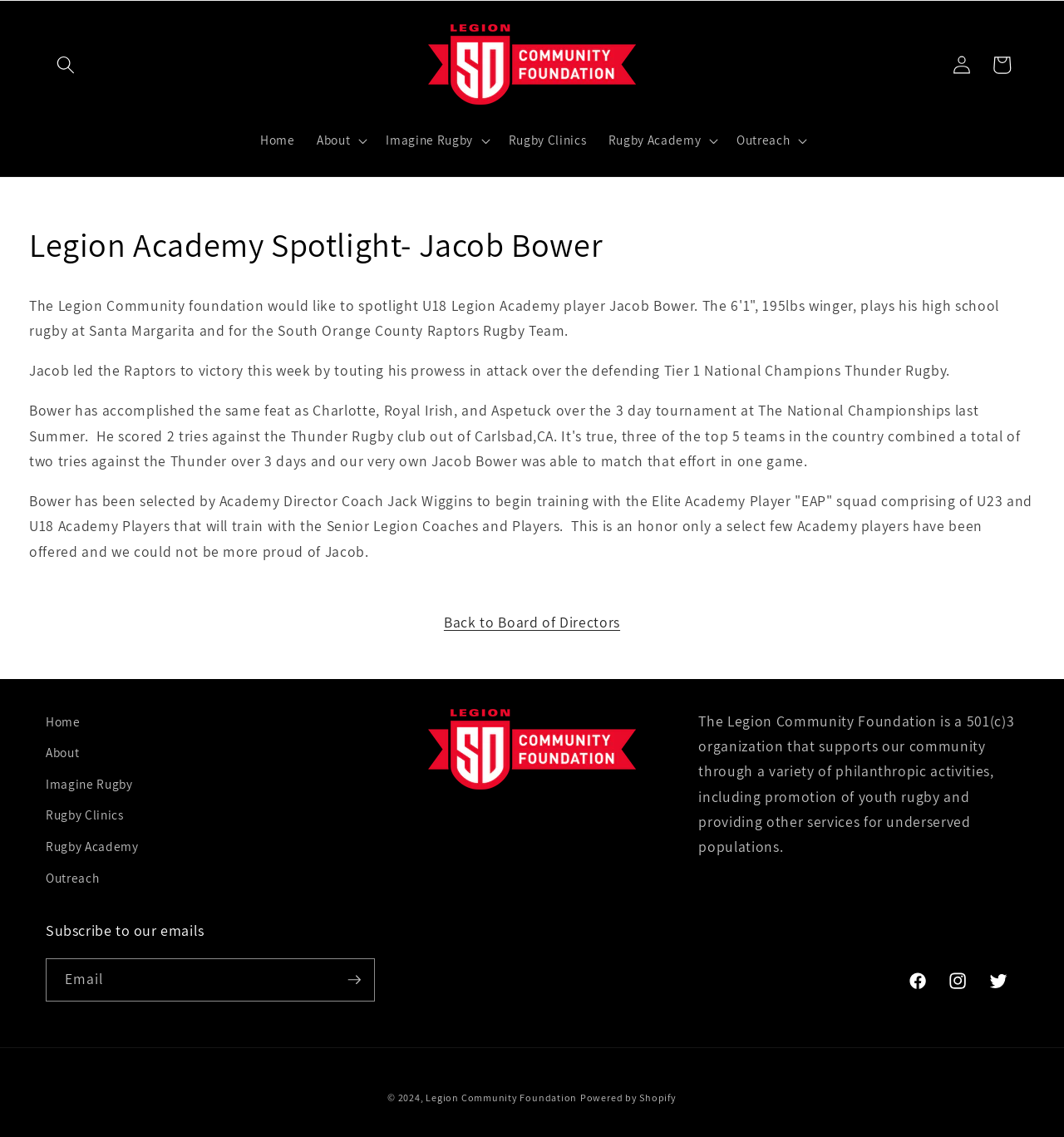Summarize the contents and layout of the webpage in detail.

The webpage is about the Legion Community Foundation, specifically highlighting U18 Legion Academy player Jacob Bower. At the top, there is a search button and a link to the Legion Community Foundation, accompanied by its logo. The main navigation menu is located below, featuring links to Home, About, Imagine Rugby, Rugby Clinics, Rugby Academy, and Outreach.

The main content area is divided into two sections. The top section features a header with the title "Legion Academy Spotlight- Jacob Bower" and three paragraphs of text describing Jacob's achievements and recognition. The text is arranged in a single column, with the paragraphs separated by a small gap.

Below the main content area, there is a link to "Back to Board of Directors". The footer section contains a secondary navigation menu with the same links as the main navigation menu, followed by a brief description of the Legion Community Foundation and its mission. There is also a section to subscribe to the foundation's emails, with a text box to enter an email address and a subscribe button.

On the bottom left, there are links to the foundation's social media profiles, including Facebook, Instagram, and Twitter. The webpage ends with a copyright notice and a link to the Legion Community Foundation, as well as a mention of the website being powered by Shopify.